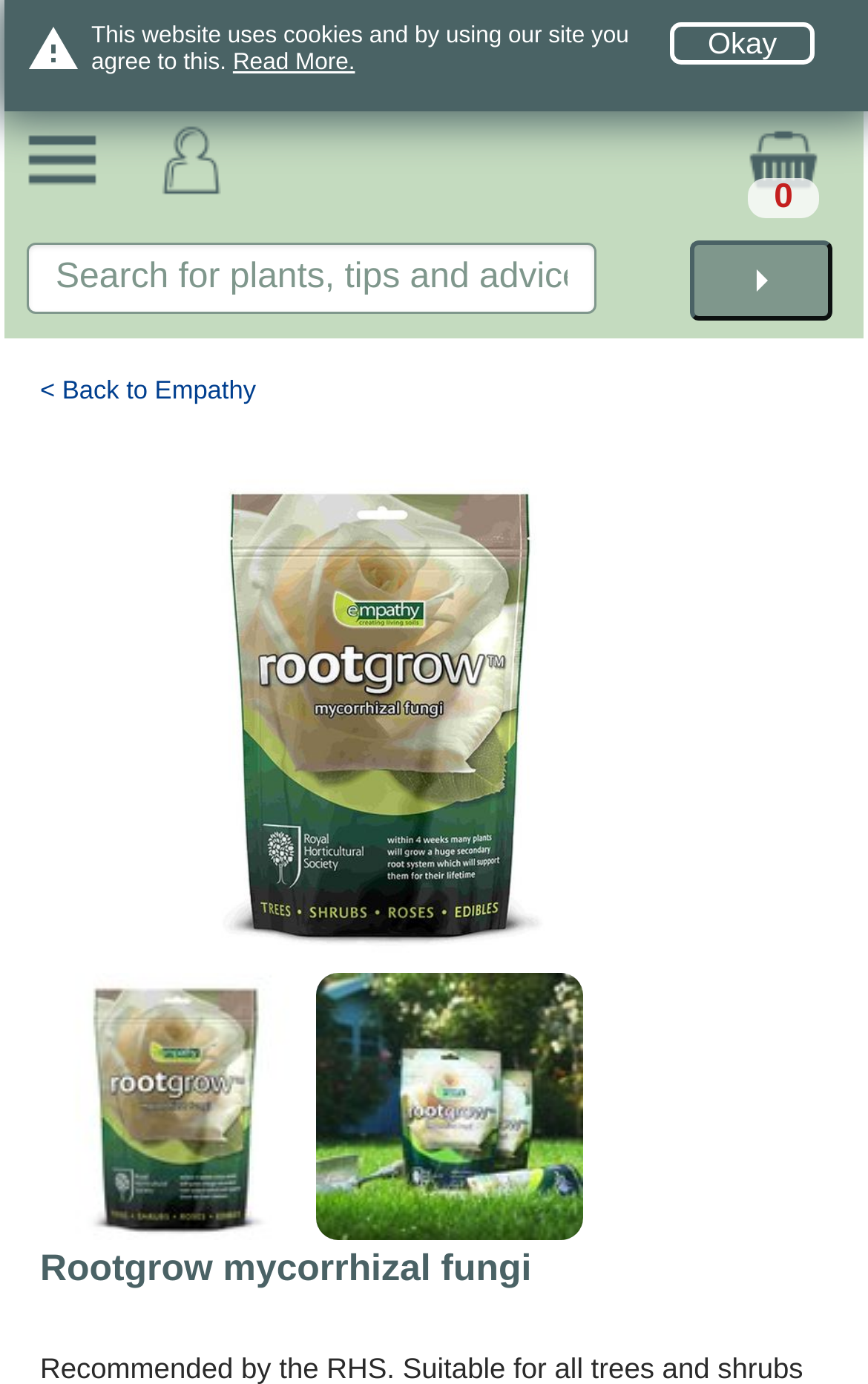Please mark the bounding box coordinates of the area that should be clicked to carry out the instruction: "search for plants".

[0.031, 0.175, 0.687, 0.226]